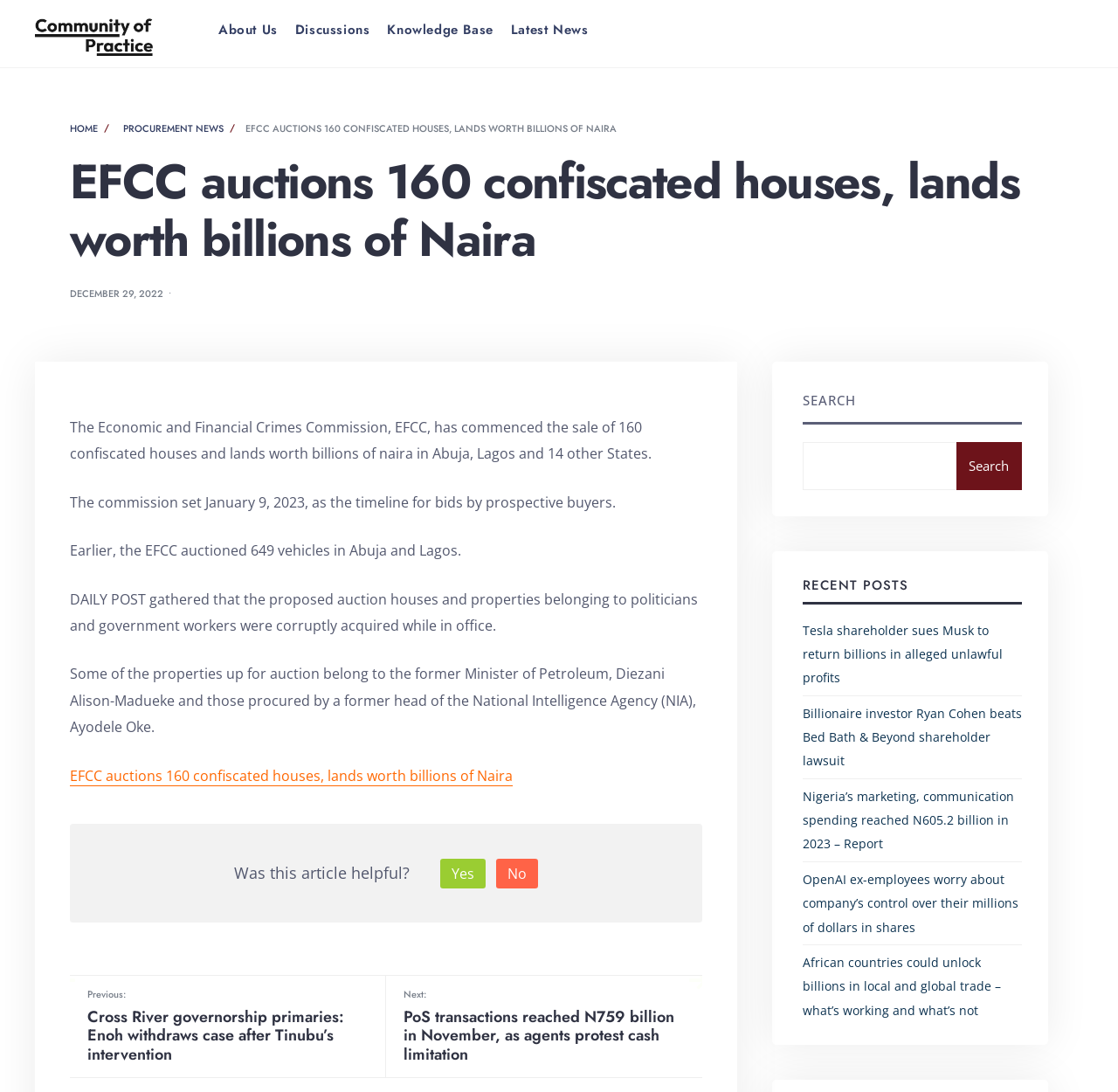Given the element description "Discussions", identify the bounding box of the corresponding UI element.

[0.264, 0.008, 0.331, 0.046]